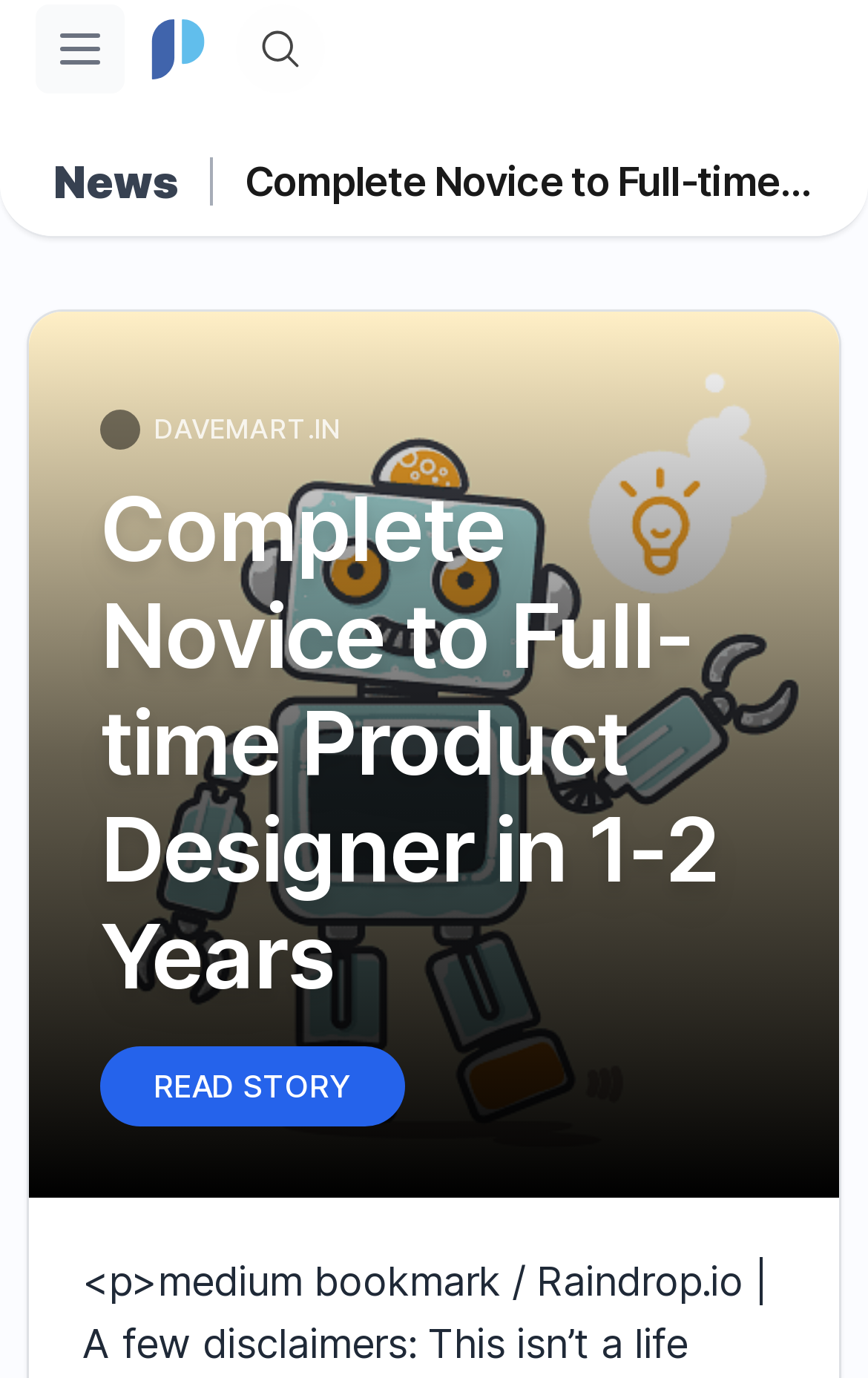Locate the bounding box of the UI element defined by this description: "parent_node: Open main menu". The coordinates should be given as four float numbers between 0 and 1, formatted as [left, top, right, bottom].

[0.164, 0.01, 0.246, 0.061]